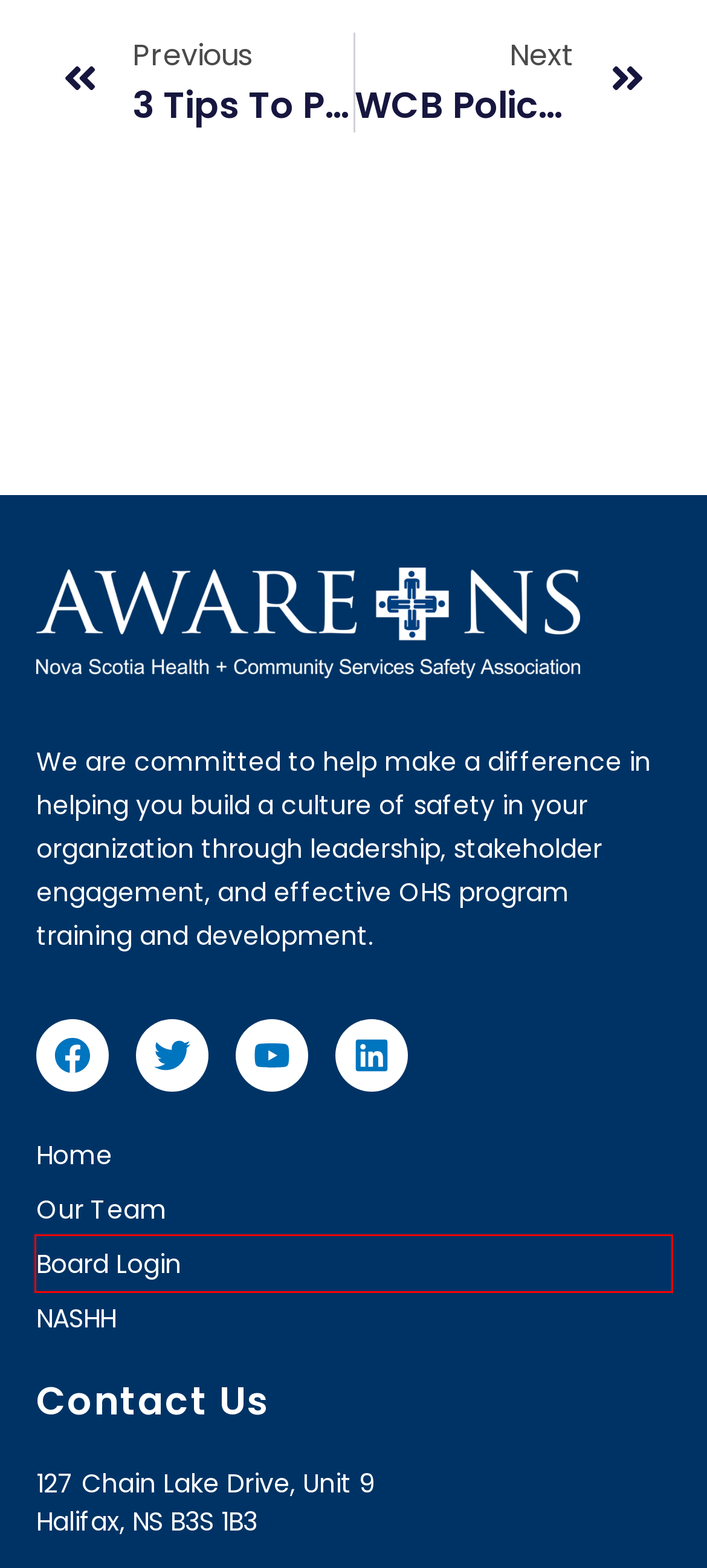Review the screenshot of a webpage containing a red bounding box around an element. Select the description that best matches the new webpage after clicking the highlighted element. The options are:
A. National Safety Alliance – AWARE NS
B. 3 Tips To Prevent Co-Worker Conflict – AWARE NS
C. OHS Updates – AWARE NS
D. Injury Data – AWARE NS
E. WCB Policy Changes: For Immediate Review – AWARE NS
F. News – AWARE NS
G. Board Login – AWARE NS
H. Our Team – AWARE NS

G